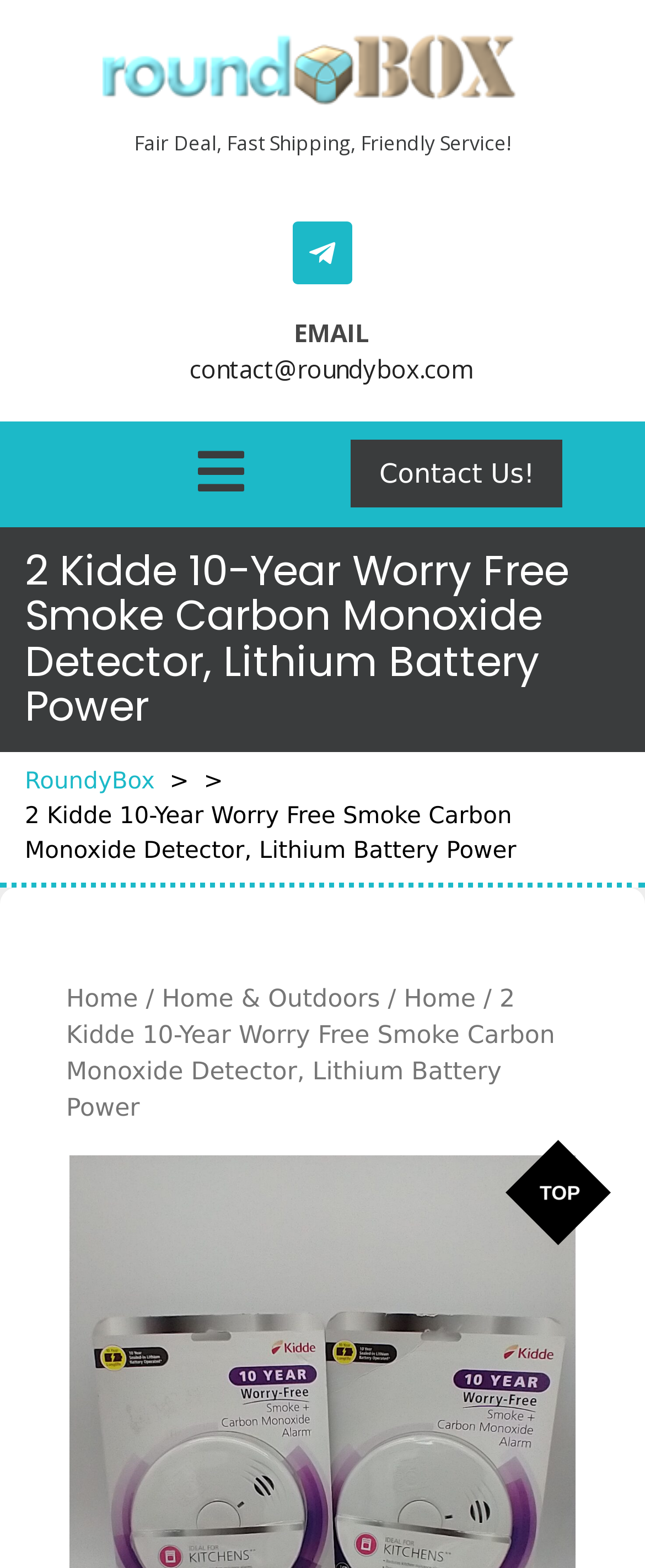Identify the bounding box coordinates for the UI element described as follows: Open Menu. Use the format (top-left x, top-left y, bottom-right x, bottom-right y) and ensure all values are floating point numbers between 0 and 1.

[0.306, 0.283, 0.378, 0.308]